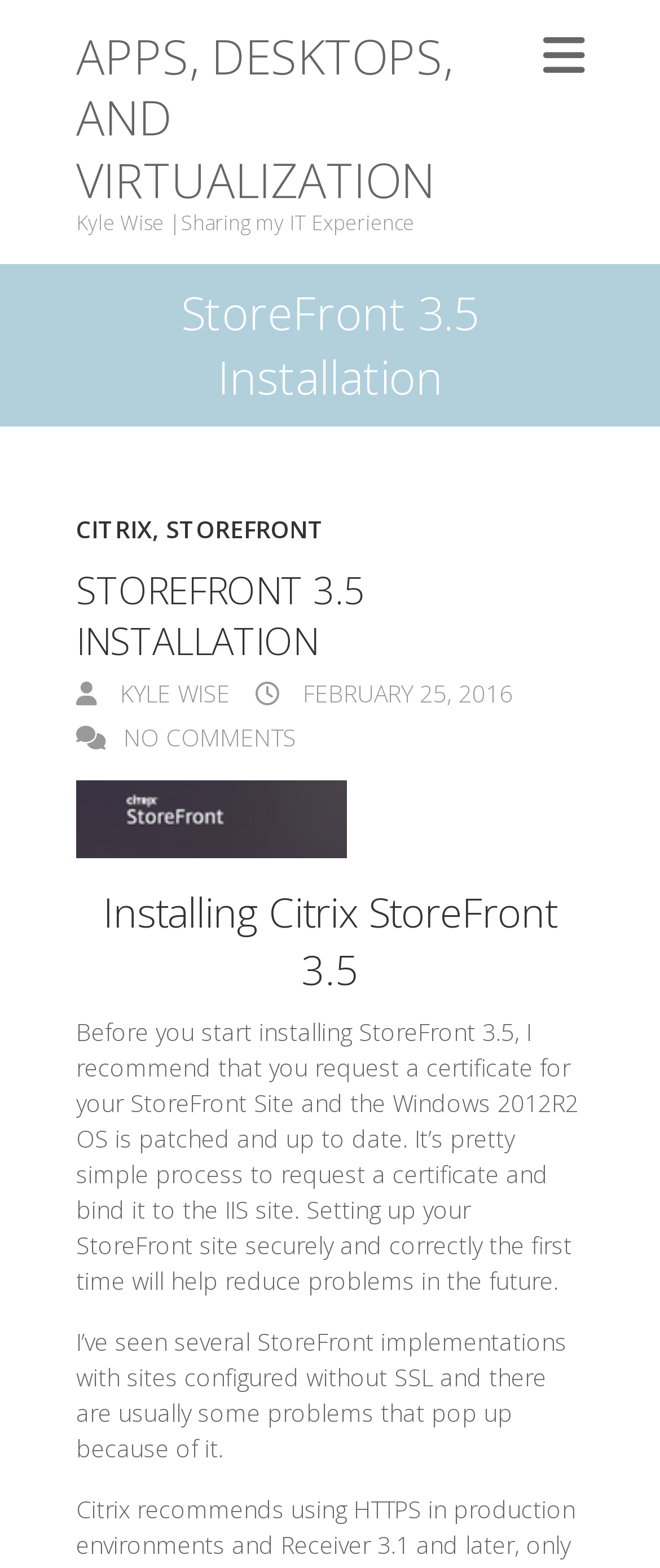Find the bounding box coordinates for the area that should be clicked to accomplish the instruction: "View the image of StoreFront 3.5 Installation".

[0.115, 0.498, 0.526, 0.547]